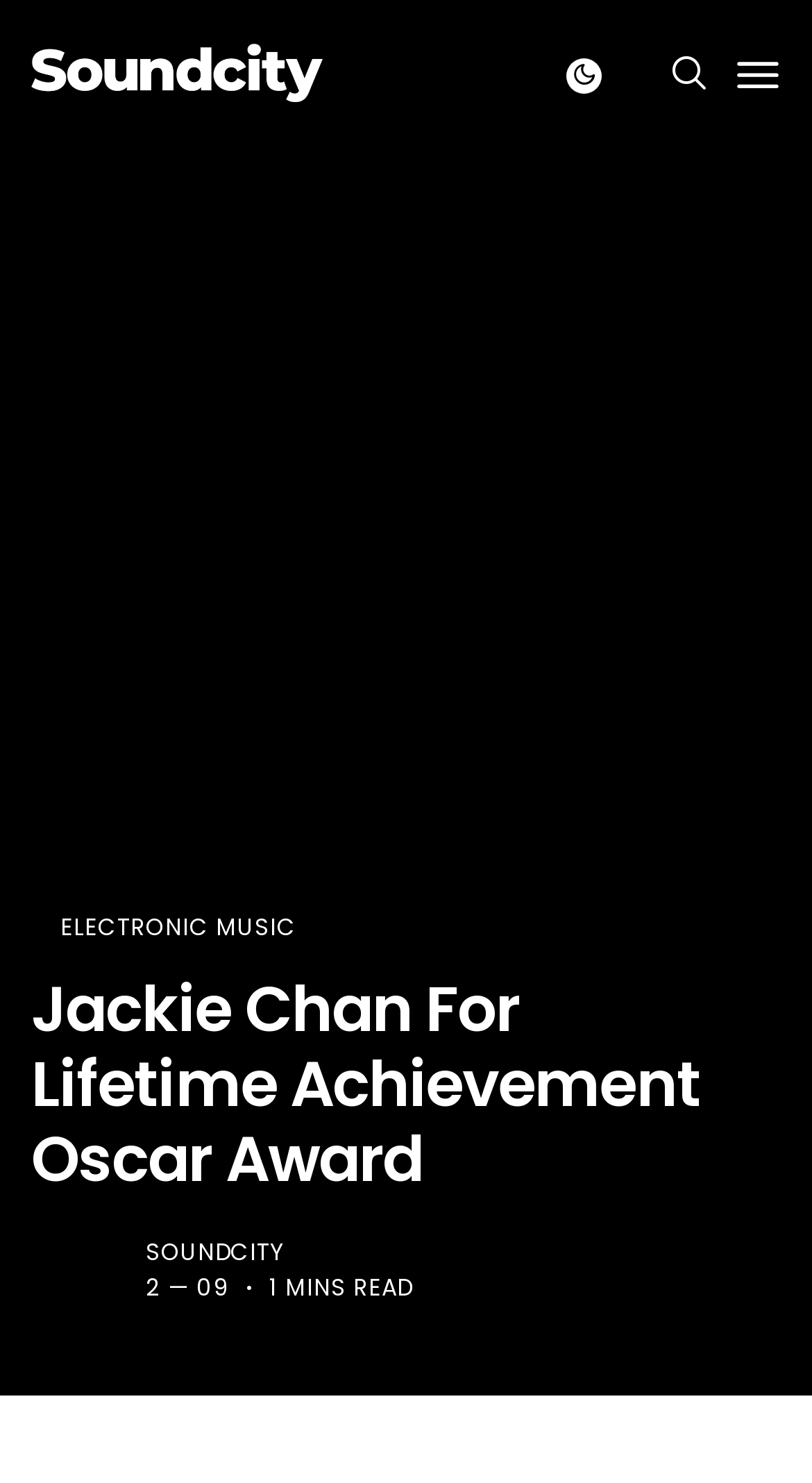What is the date of the article?
Answer with a single word or short phrase according to what you see in the image.

2 — 09